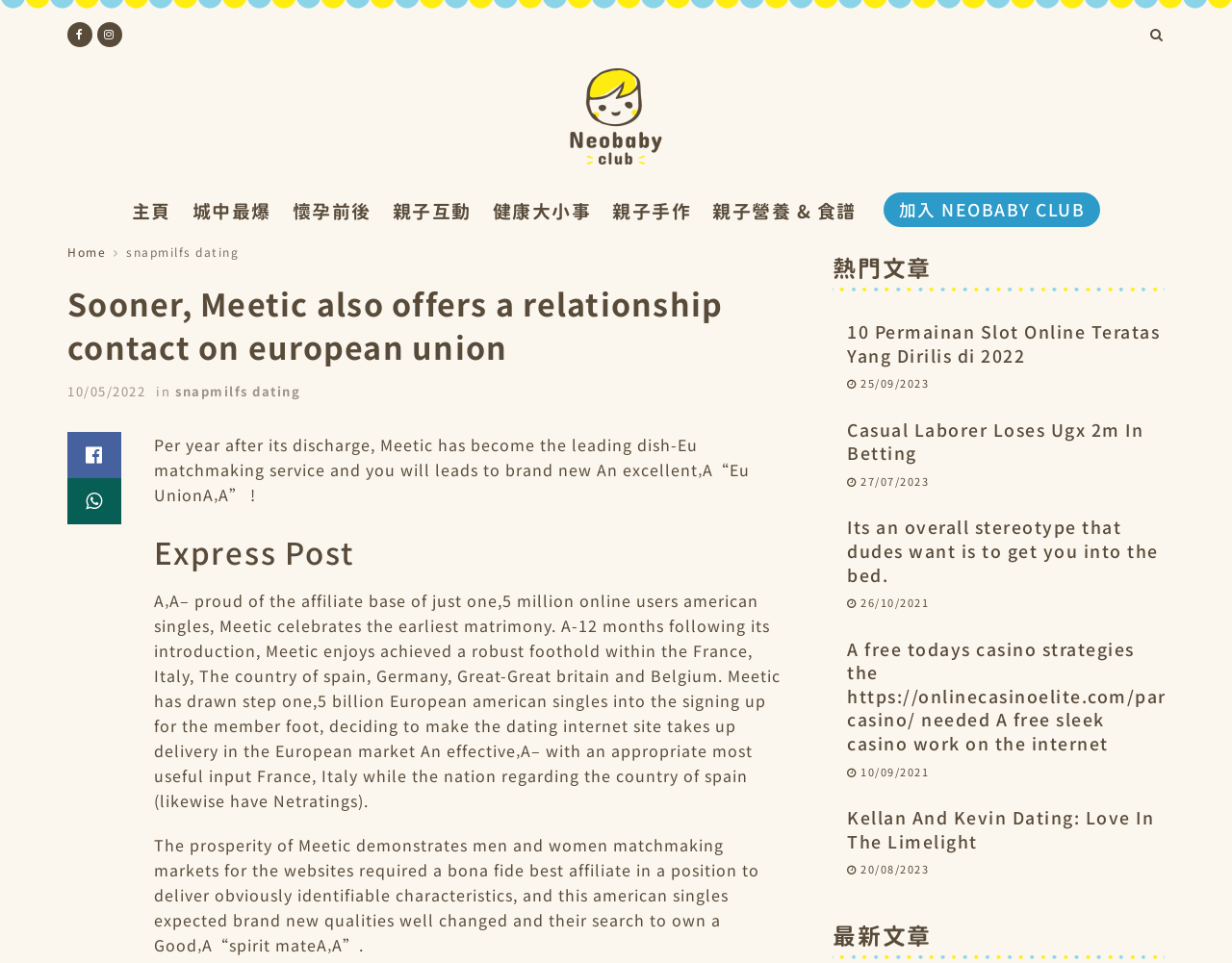Utilize the information from the image to answer the question in detail:
What is the purpose of Meetic?

The purpose of Meetic can be inferred from the StaticText element which states 'Sooner, Meetic also offers a relationship contact on european union...' and also from the overall content of the webpage, which suggests that Meetic is a dating service.